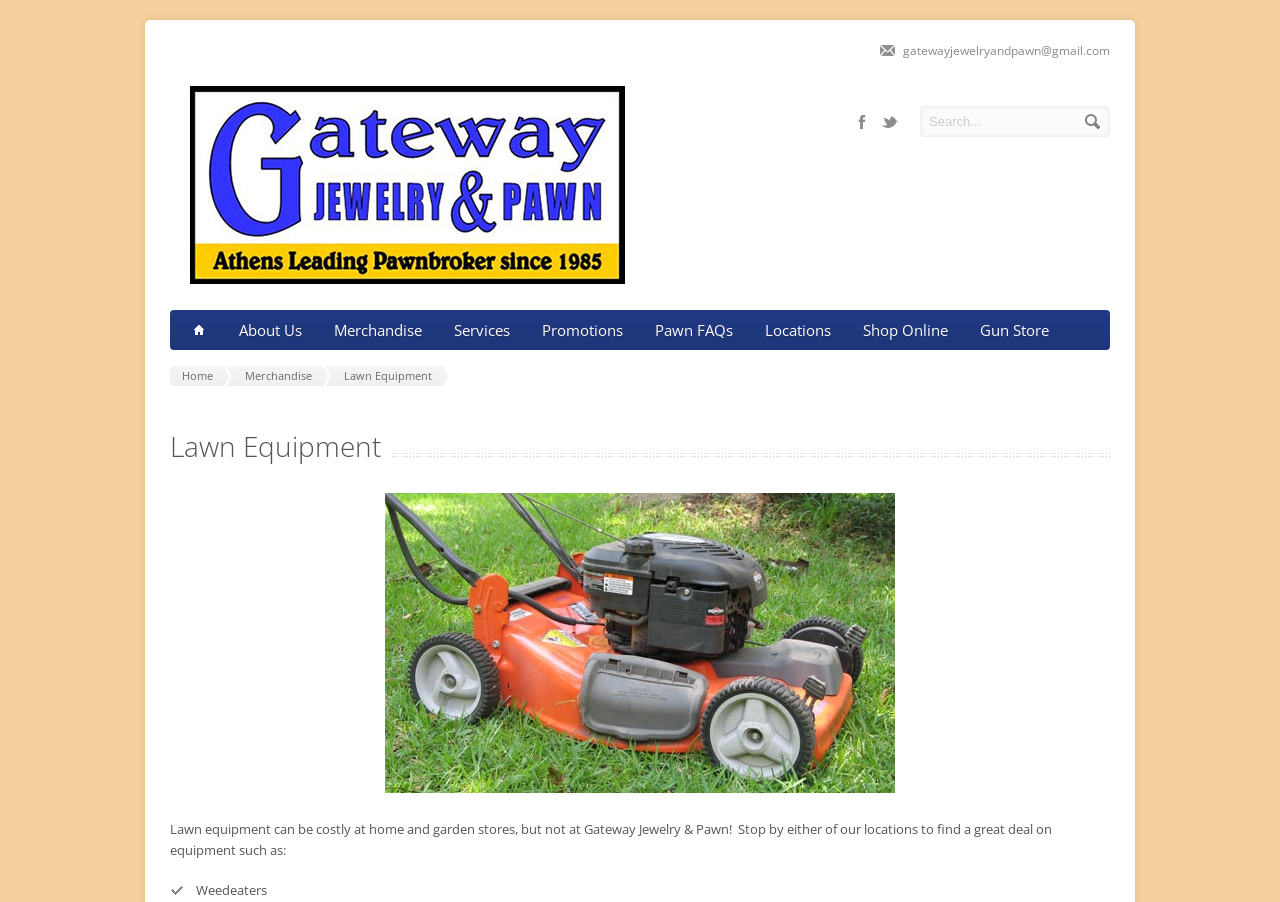What type of equipment is mentioned in the lawn equipment section?
Answer the question in a detailed and comprehensive manner.

I found the type of equipment by looking at the static text element with the bounding box coordinates [0.153, 0.977, 0.209, 0.997] which contains the text 'Weedeaters'. This element is located in the lawn equipment section of the webpage.